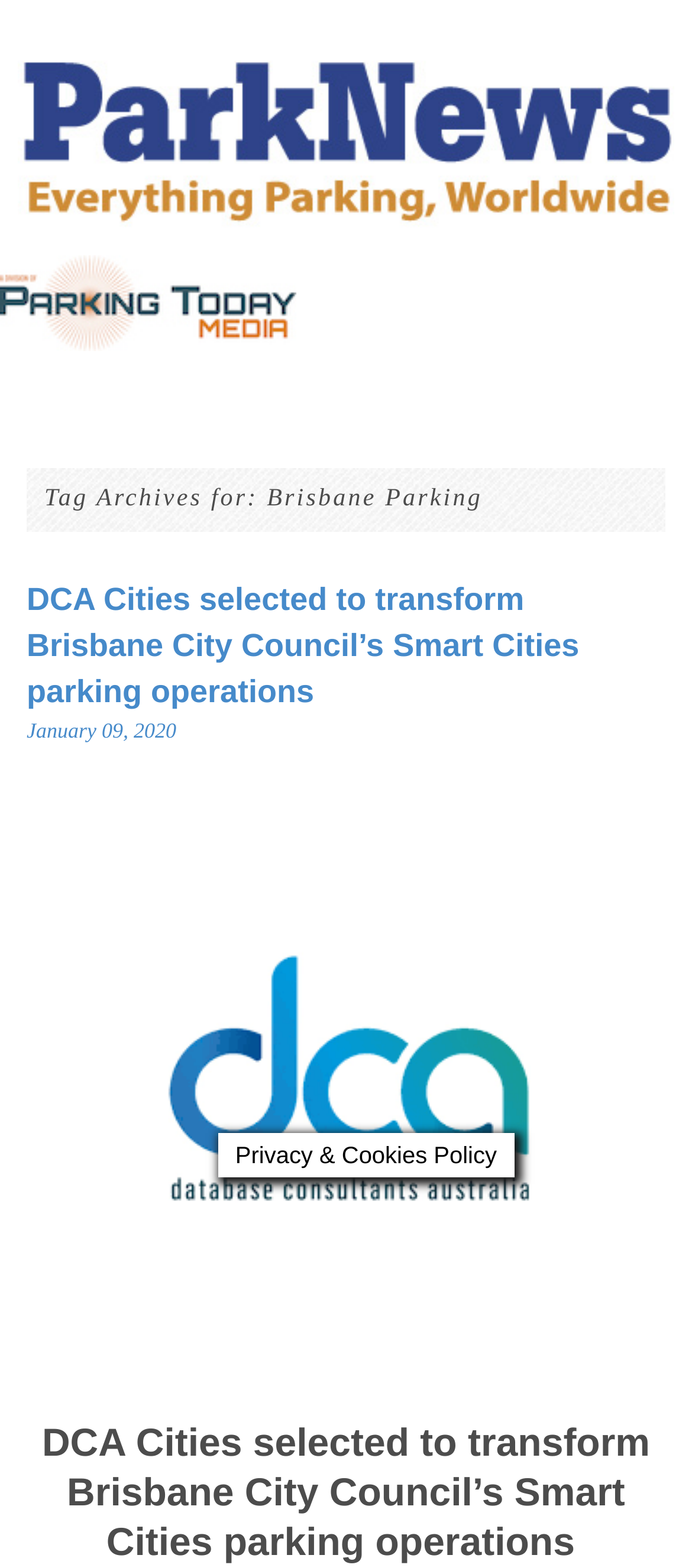Bounding box coordinates should be in the format (top-left x, top-left y, bottom-right x, bottom-right y) and all values should be floating point numbers between 0 and 1. Determine the bounding box coordinate for the UI element described as: alt="Parking Today Logo"

[0.0, 0.163, 1.0, 0.224]